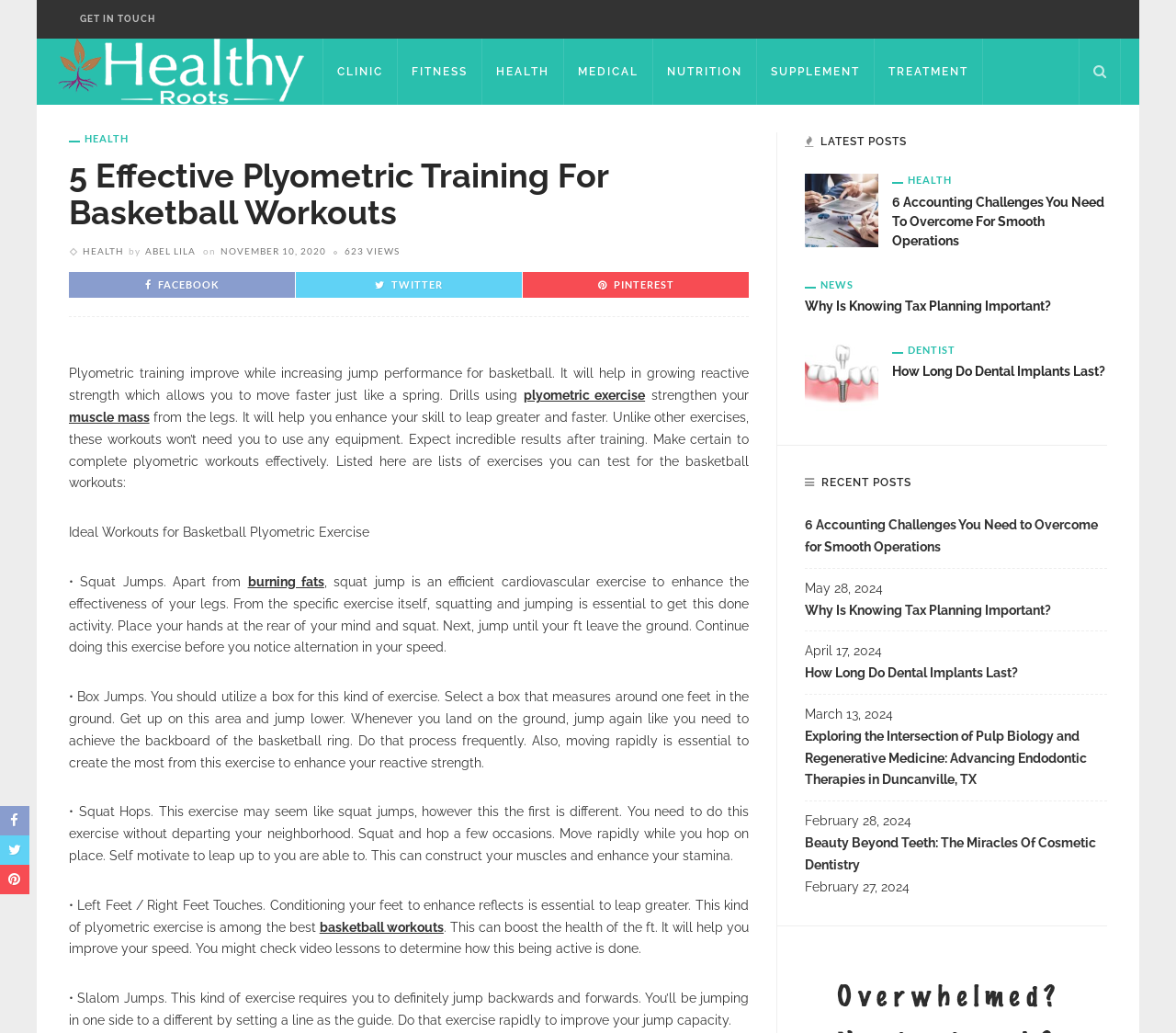What is the category of the article '6 Accounting Challenges You Need to Overcome for Smooth Operations'?
Examine the image closely and answer the question with as much detail as possible.

The article '6 Accounting Challenges You Need to Overcome for Smooth Operations' is categorized under NEWS, as indicated in the LATEST POSTS section of the webpage.